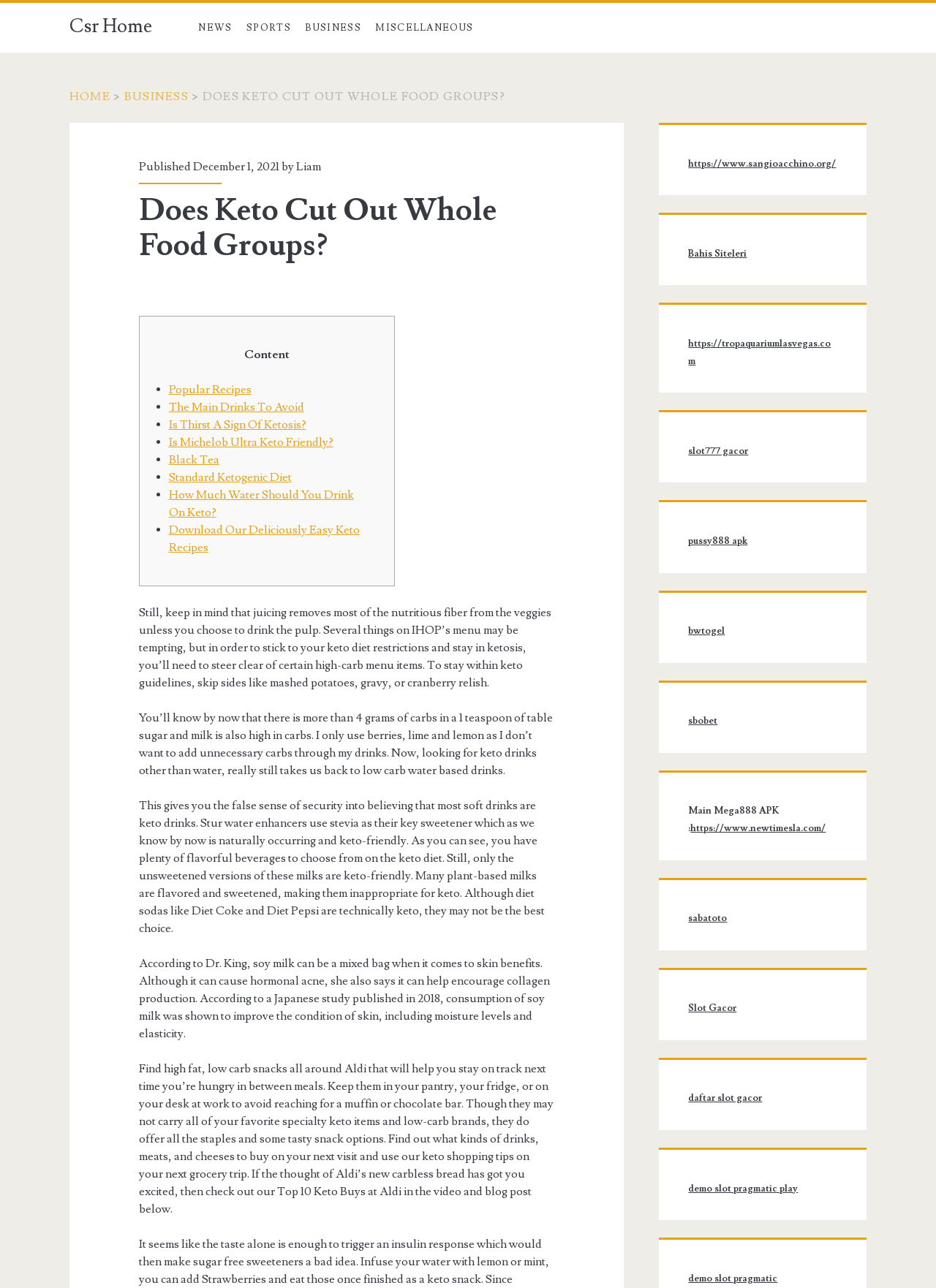What type of milk is mentioned as being keto-friendly?
With the help of the image, please provide a detailed response to the question.

The article mentions that only unsweetened versions of milk are keto-friendly, implying that sweetened milk is not suitable for a keto diet.